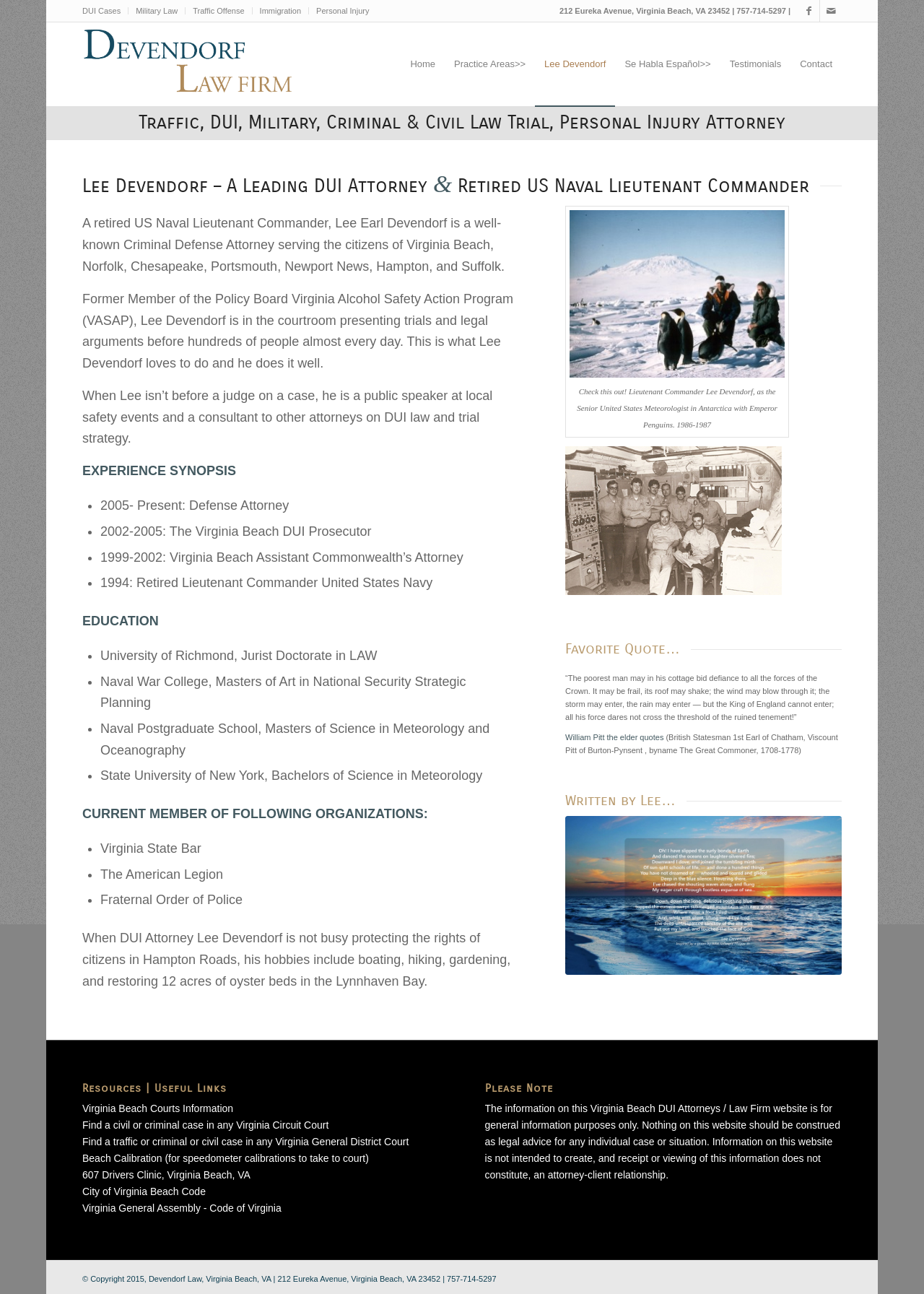Describe the entire webpage, focusing on both content and design.

This webpage is about Lee Devendorf, a DUI and traffic offense attorney serving clients in various cities in Virginia. At the top of the page, there are links to Facebook and Mail, as well as a vertical menu with options for DUI Cases, Military Law, Traffic Offense, Immigration, and Personal Injury. Below this, there is a static text displaying the attorney's address and phone number.

The main content of the page is divided into sections. The first section has a heading that introduces Lee Devendorf as a leading DUI attorney and retired US Naval Lieutenant Commander. This is followed by a brief bio that describes his experience and qualifications.

The next section lists Lee Devendorf's experience, including his work as a defense attorney, prosecutor, and assistant commonwealth's attorney. This is followed by a section on his education, which includes degrees from the University of Richmond, Naval War College, and State University of New York.

The page also lists Lee Devendorf's current memberships in various organizations, including the Virginia State Bar, The American Legion, and Fraternal Order of Police. There is a section that describes his hobbies, including boating, hiking, and gardening.

The page also features several images, including one of Lee Devendorf in Antarctica with Emperor Penguins, and another of him in his Navy uniform. There are also quotes and links to resources, including Virginia Beach Courts Information and City of Virginia Beach Code.

At the bottom of the page, there are links to various resources, including Virginia Beach Courts Information, Find a civil or criminal case in any Virginia Circuit Court, and Beach Calibration.